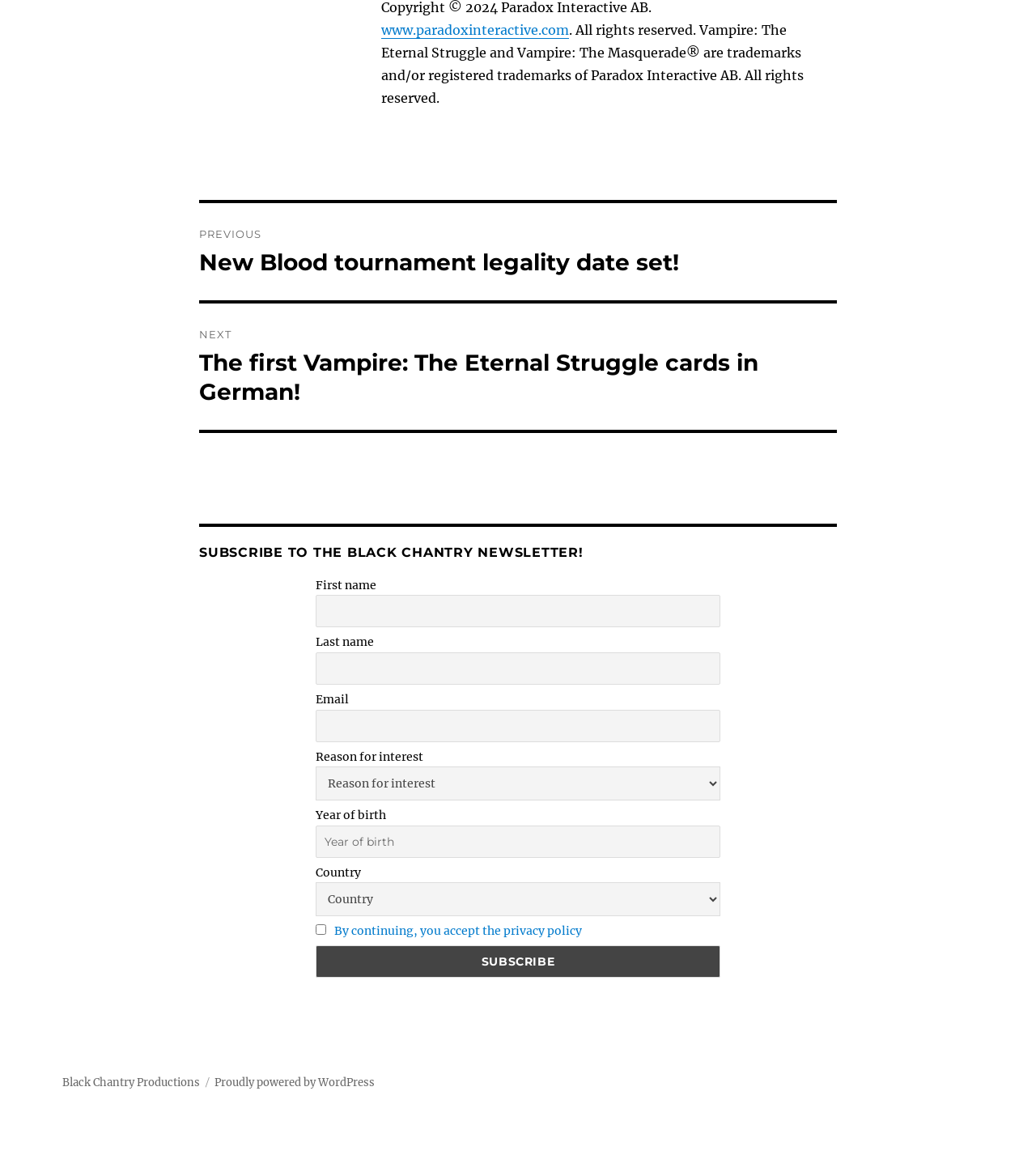Analyze the image and provide a detailed answer to the question: What is the platform used to power this website?

The platform used to power this website is WordPress, as indicated by the link 'Proudly powered by WordPress' in the footer.